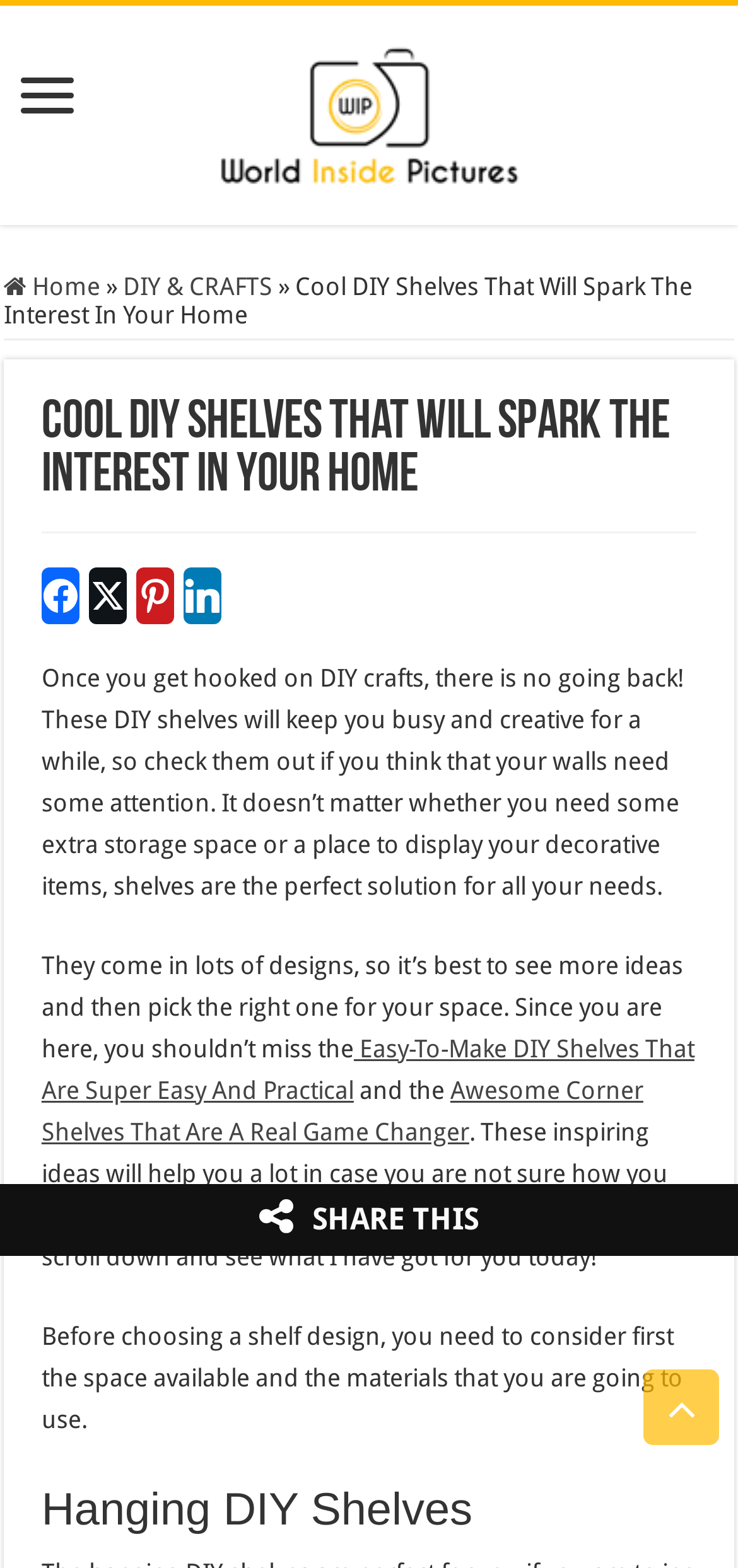What type of DIY projects are mentioned on this webpage?
Observe the image and answer the question with a one-word or short phrase response.

Hanging DIY Shelves and Corner Shelves